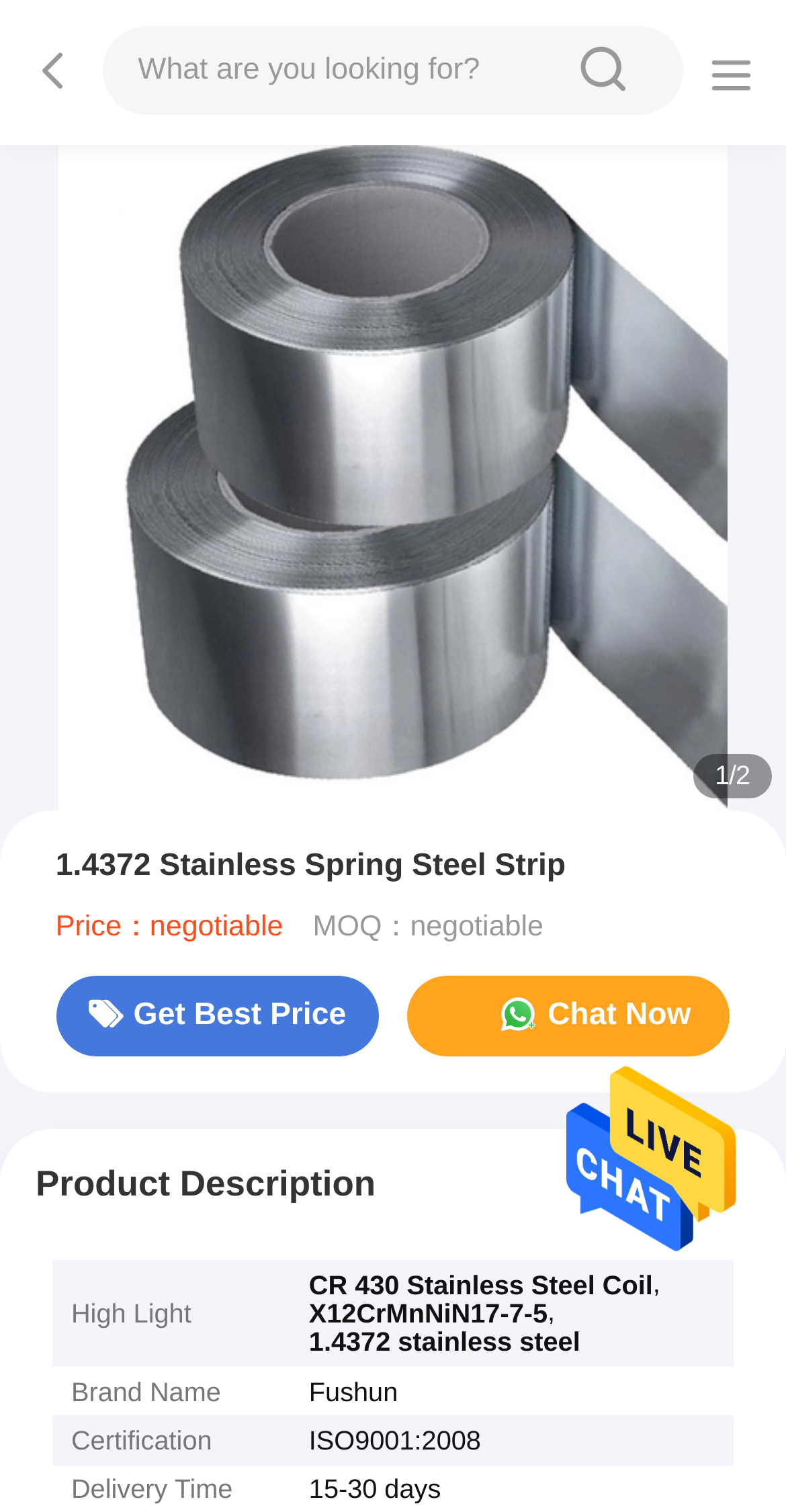Based on the element description "Get Best Price", predict the bounding box coordinates of the UI element.

[0.071, 0.646, 0.483, 0.699]